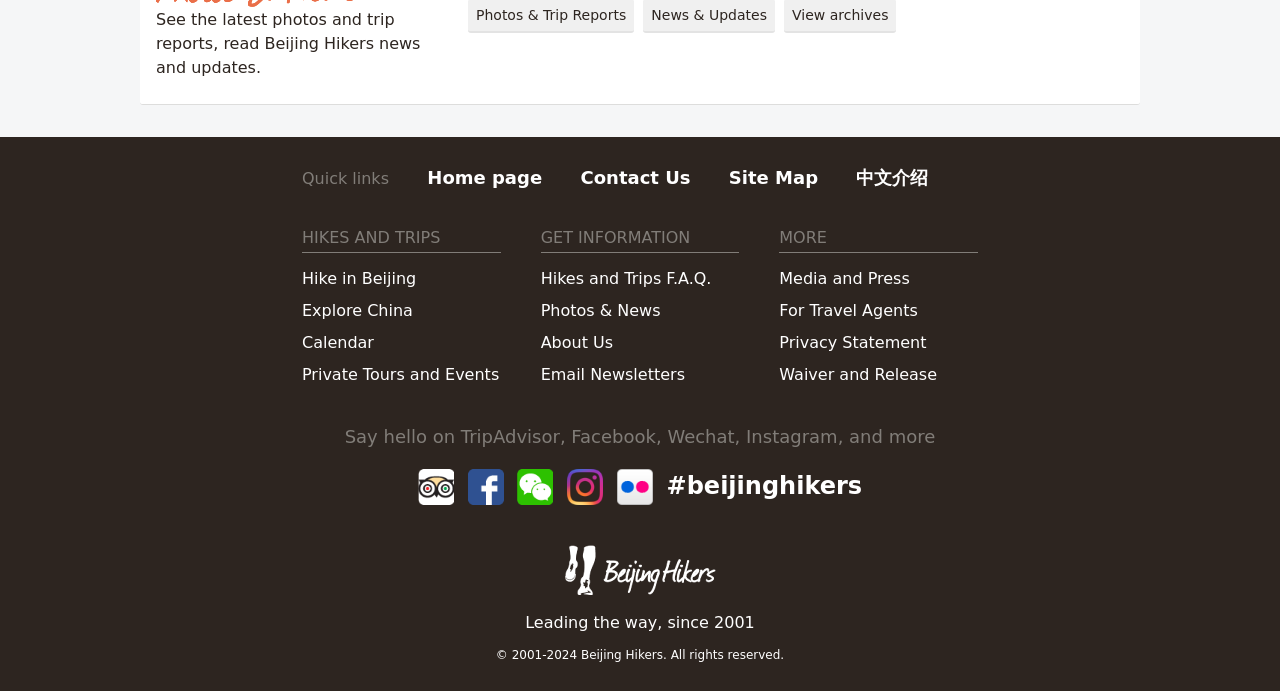What is the purpose of the 'Calendar' link?
We need a detailed and meticulous answer to the question.

The 'Calendar' link is likely used to view upcoming hikes and trips organized by Beijing Hikers, allowing users to plan and schedule their outdoor activities.